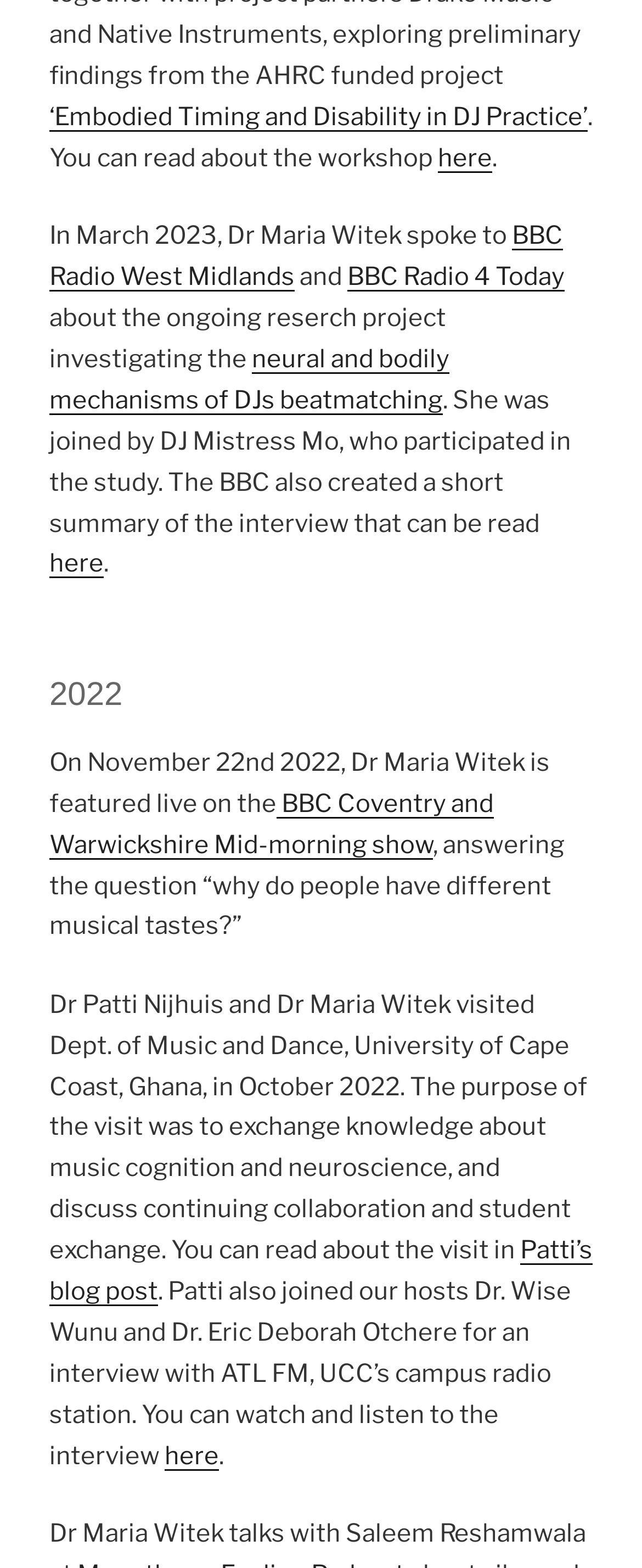Pinpoint the bounding box coordinates of the clickable element to carry out the following instruction: "Read Patti’s blog post."

[0.077, 0.788, 0.923, 0.833]